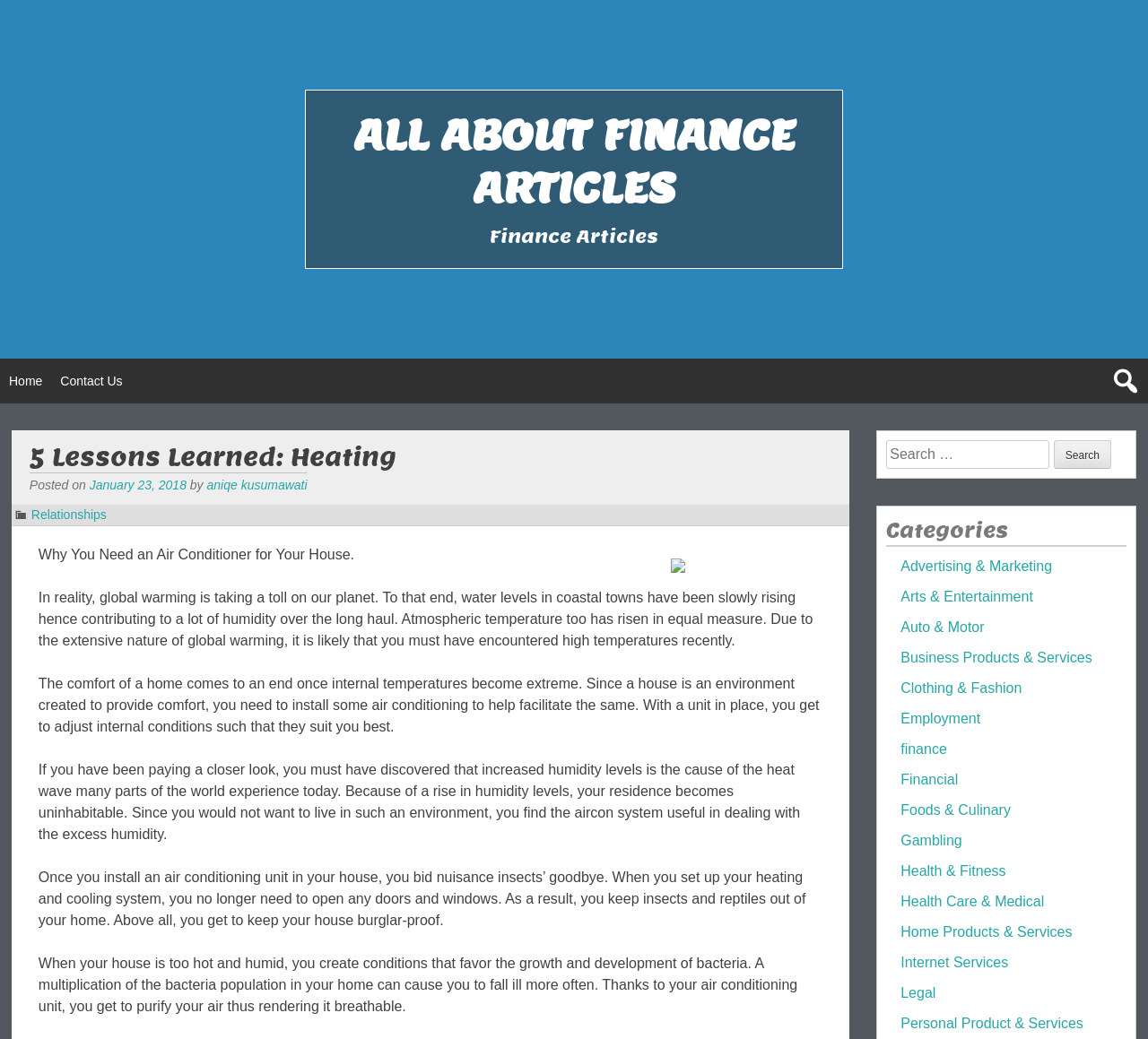Please find and provide the title of the webpage.

ALL ABOUT FINANCE ARTICLES